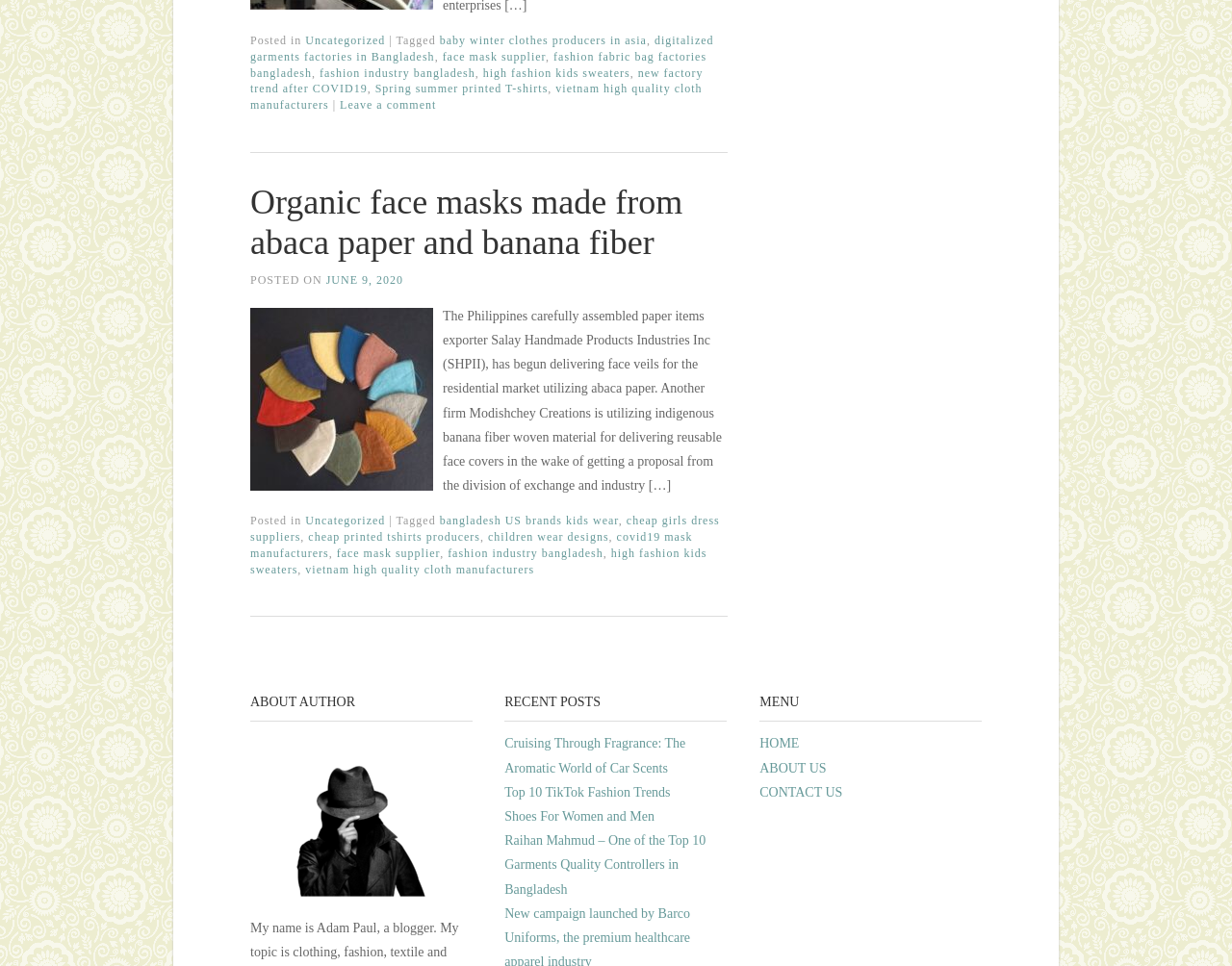Find the bounding box coordinates of the clickable area required to complete the following action: "Click on the link to read about organic face masks made from abaca paper and banana fiber".

[0.203, 0.189, 0.554, 0.271]